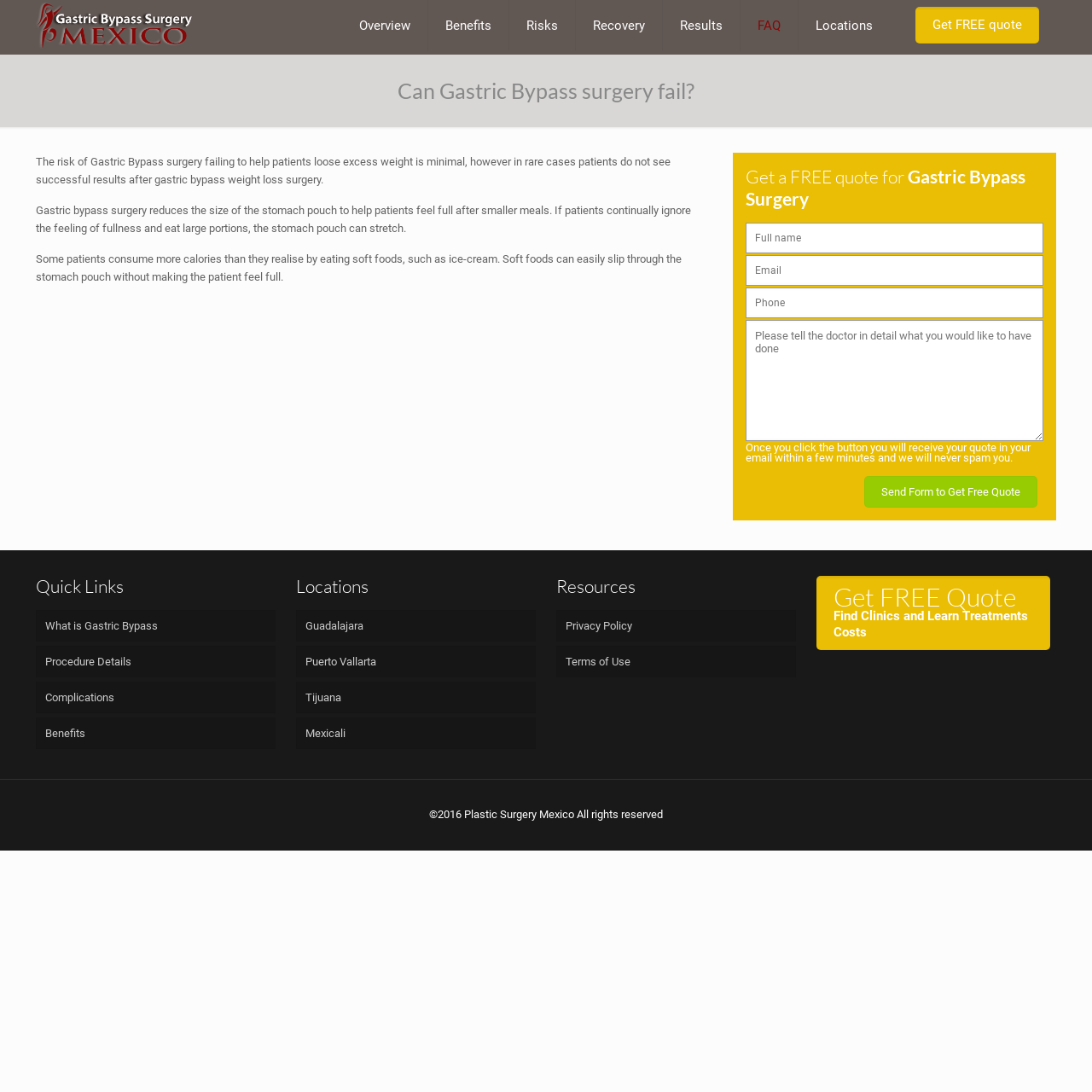What are the quick links provided on the webpage?
Using the details shown in the screenshot, provide a comprehensive answer to the question.

The webpage provides a section called 'Quick Links' which includes links to other pages related to gastric bypass surgery, such as 'What is Gastric Bypass', 'Procedure Details', 'Complications', and 'Benefits'.